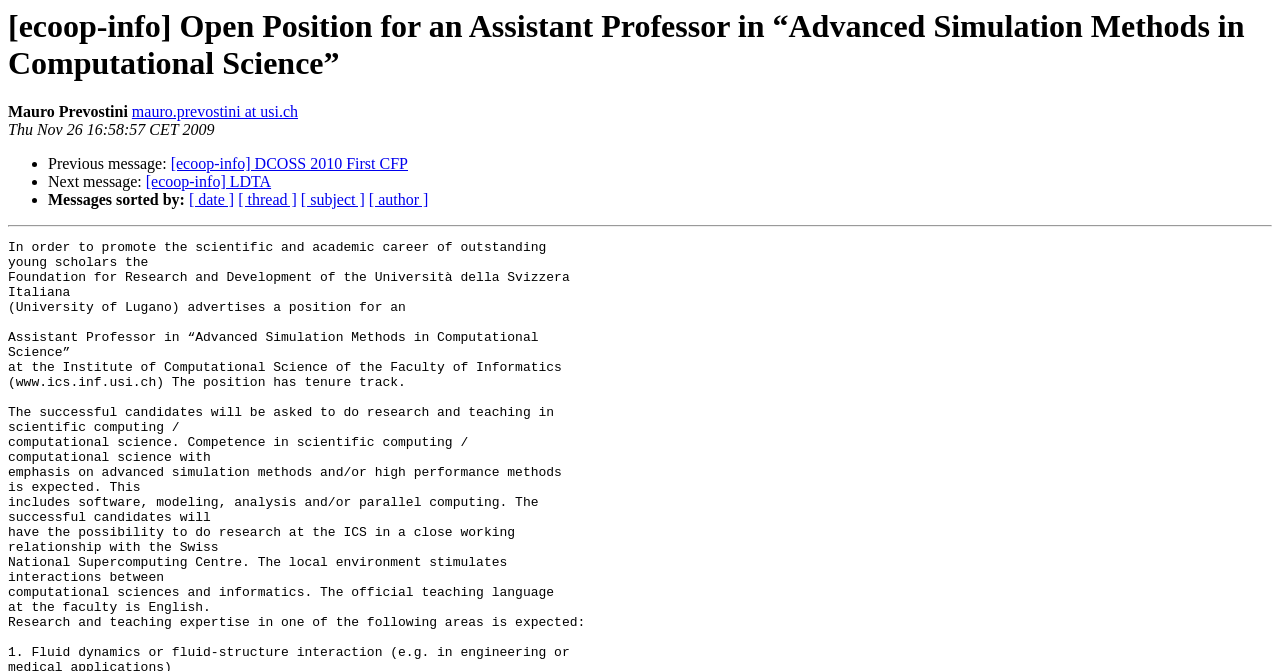What is the orientation of the separator?
Refer to the image and respond with a one-word or short-phrase answer.

horizontal